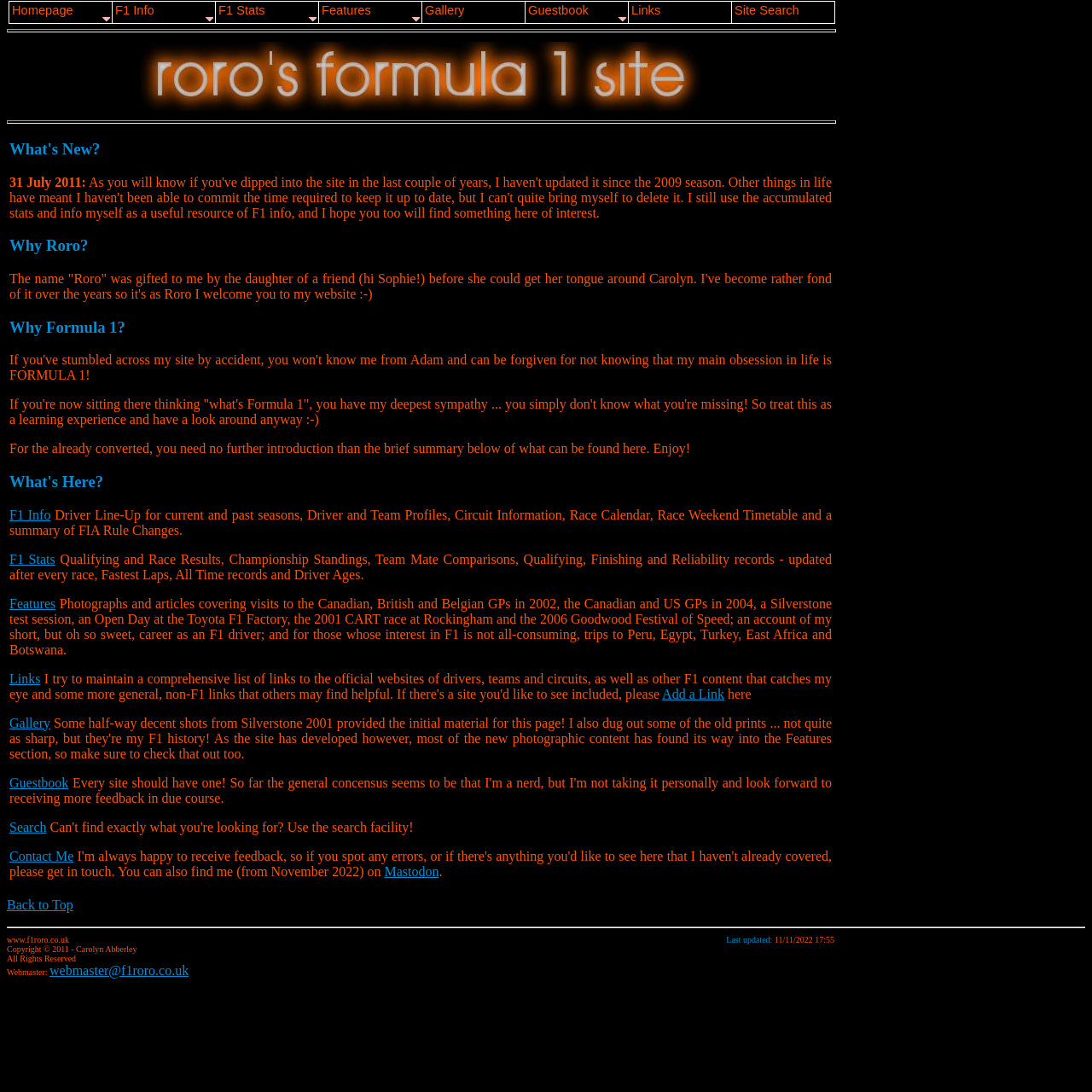Identify the bounding box coordinates for the UI element described by the following text: "Cookie settings". Provide the coordinates as four float numbers between 0 and 1, in the format [left, top, right, bottom].

None